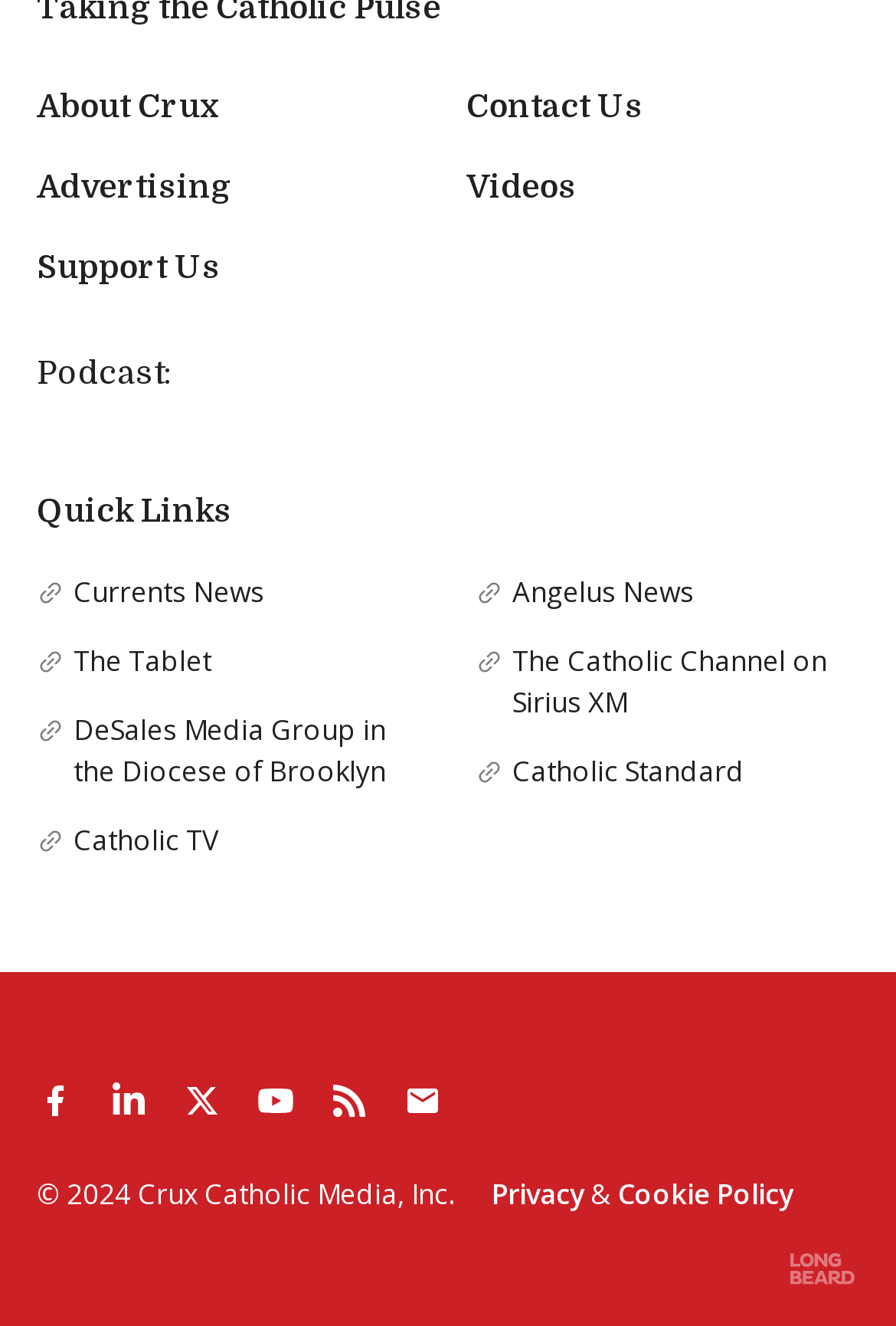Find the bounding box of the web element that fits this description: "About Crux".

[0.041, 0.059, 0.244, 0.1]